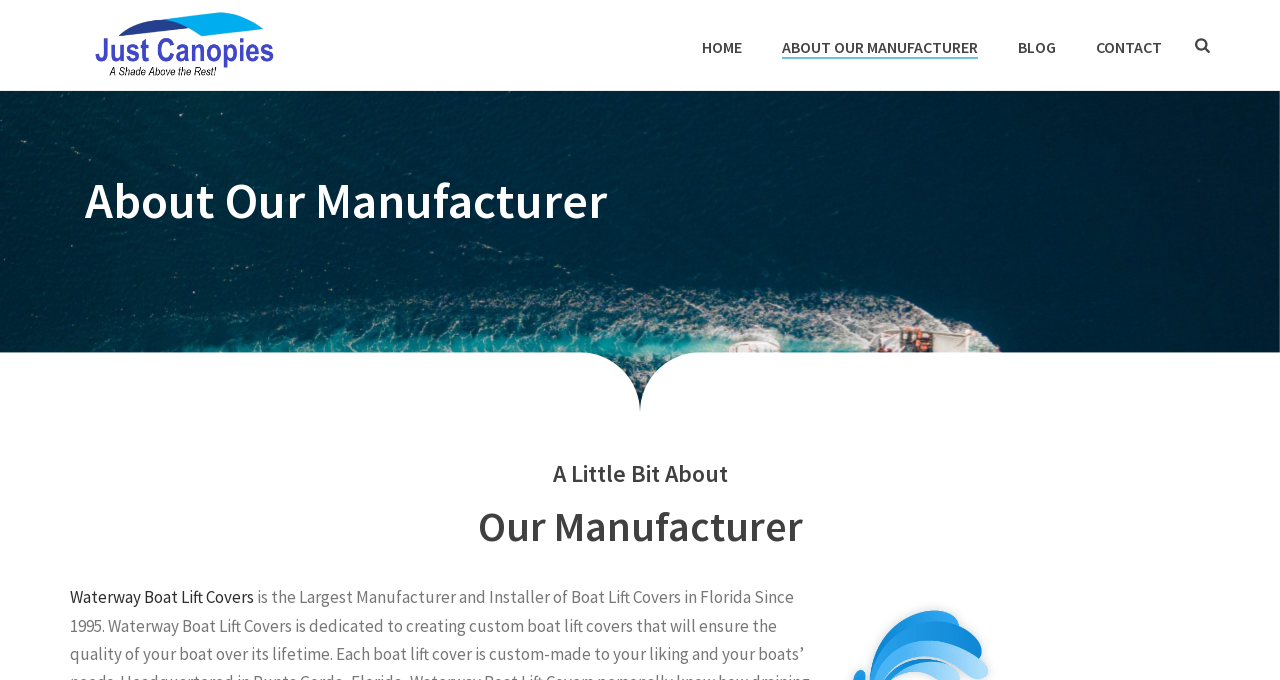Find the coordinates for the bounding box of the element with this description: "Waterway Boat Lift Covers".

[0.055, 0.862, 0.198, 0.895]